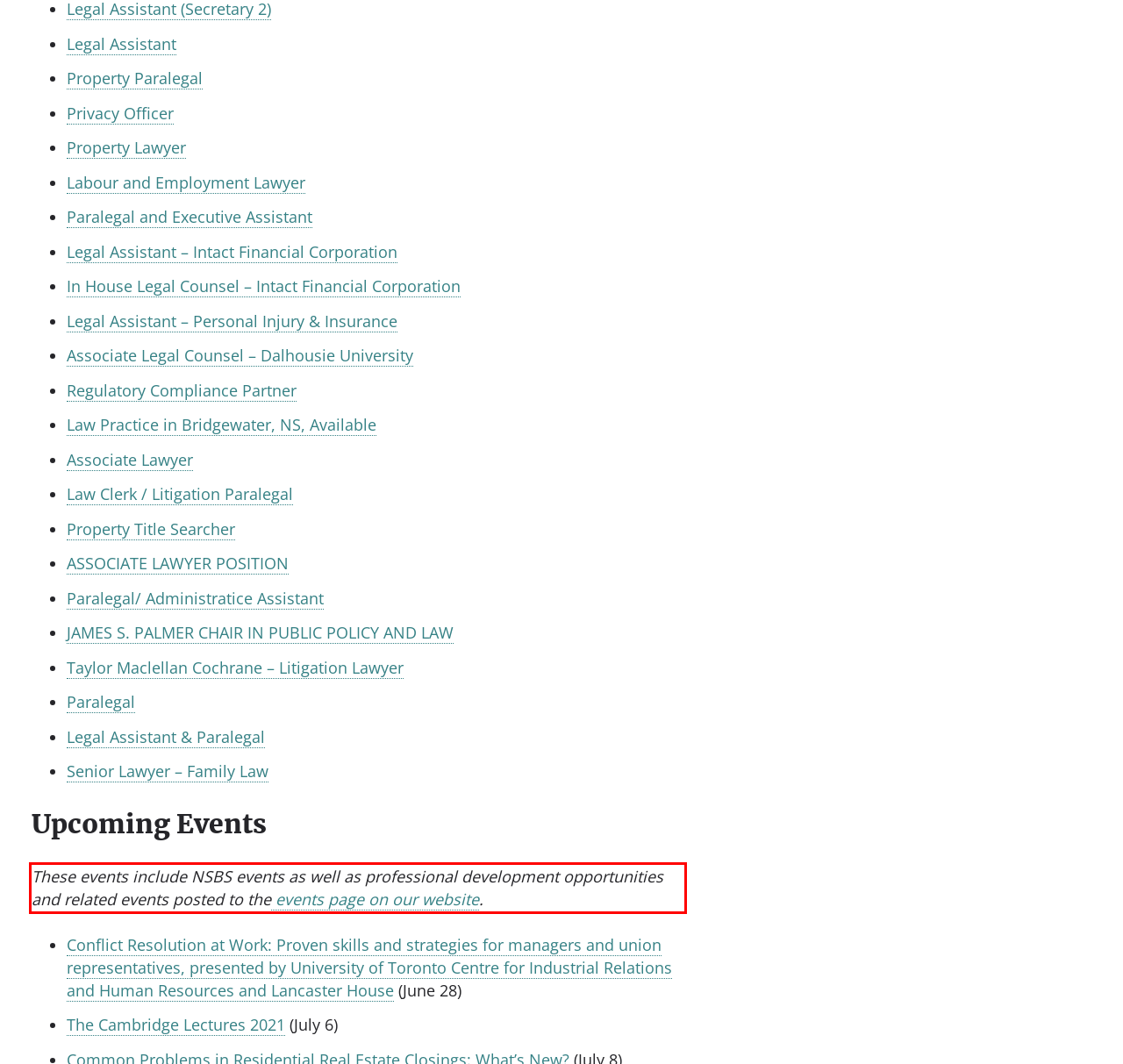You are presented with a webpage screenshot featuring a red bounding box. Perform OCR on the text inside the red bounding box and extract the content.

These events include NSBS events as well as professional development opportunities and related events posted to the events page on our website.